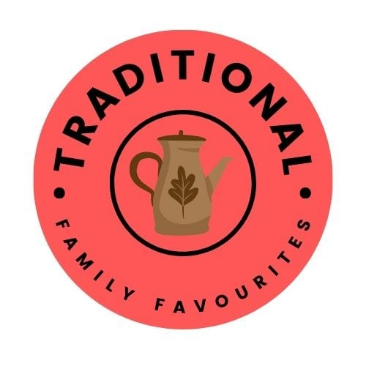Provide a comprehensive description of the image.

The image features a vibrant logo for "Traditional Family Favourites." The design showcases a circular red background, emblazoned with the word "TRADITIONAL" at the top in bold, black lettering. Beneath the text, a charming illustration of a vintage-style teapot, adorned with a leaf motif, captures the essence of traditional home cooking. Surrounding the teapot are decorative dots that enhance the logo's classic appeal. At the bottom, the phrase "FAMILY FAVOURITES" is elegantly displayed, reinforcing the theme of cherished recipes passed down through generations. This logo evokes a sense of warmth and nostalgia, inviting viewers to explore delightful culinary traditions.